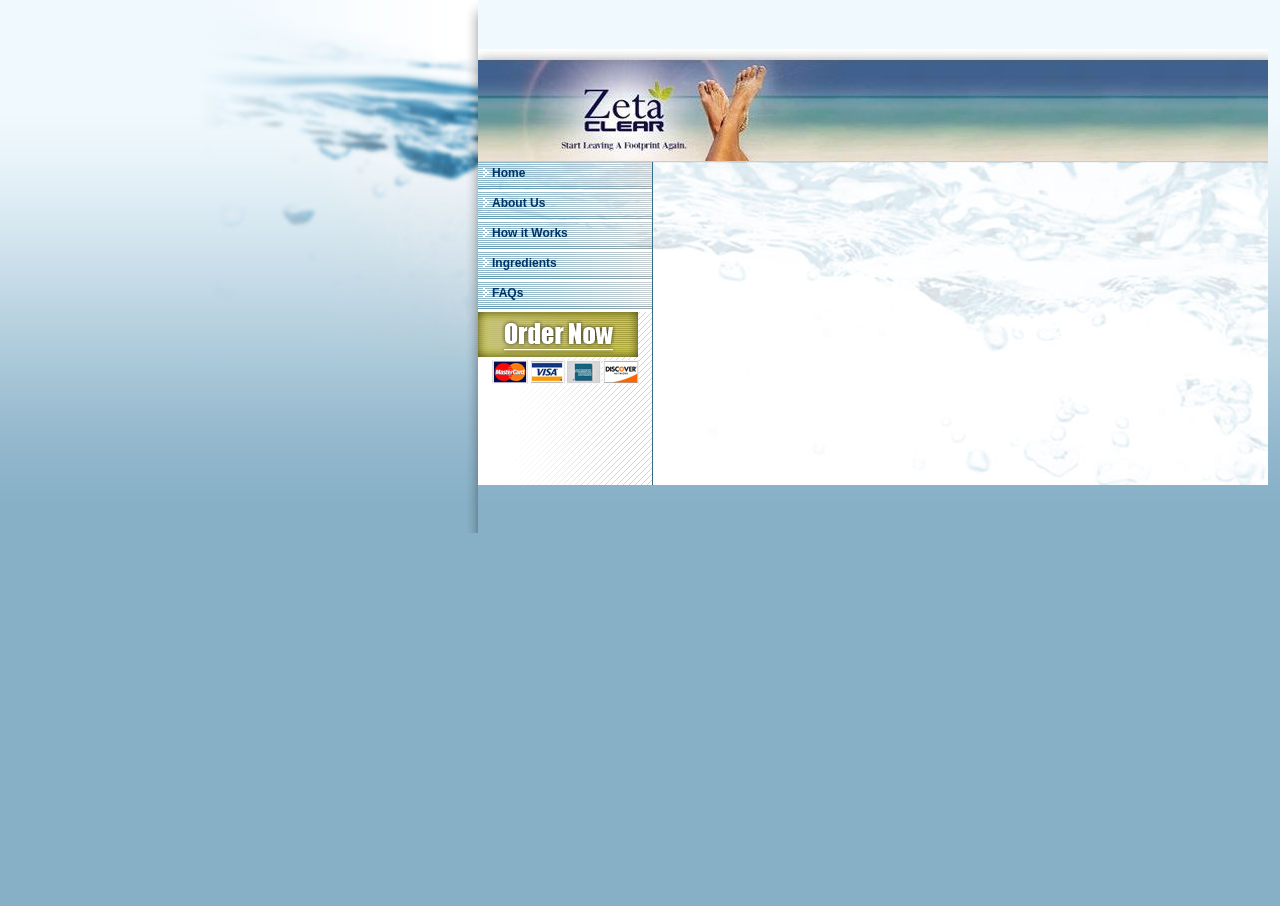Determine the bounding box for the UI element described here: "How it Works".

[0.373, 0.244, 0.509, 0.278]